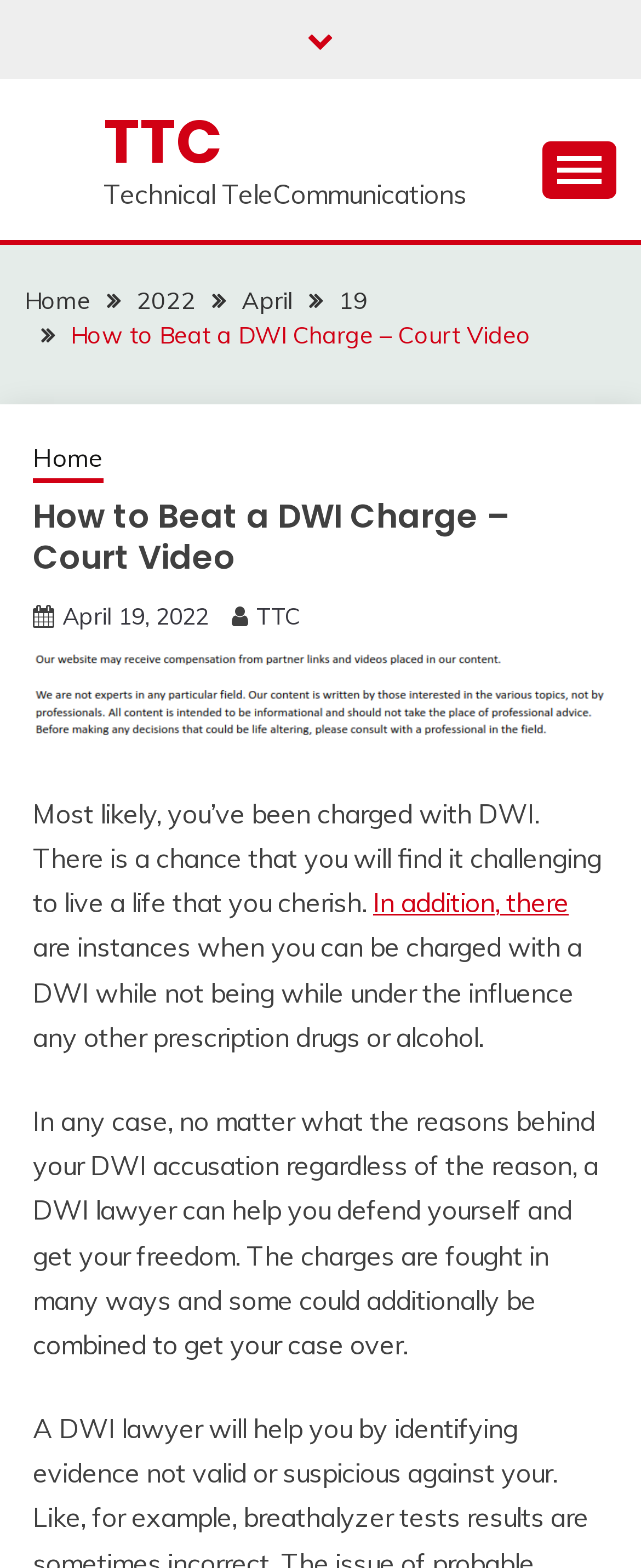Please find the top heading of the webpage and generate its text.

How to Beat a DWI Charge – Court Video